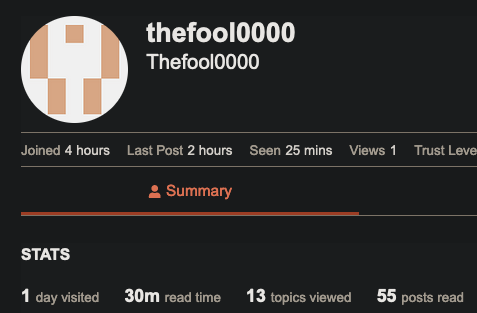How long has the user been active in the forum?
Analyze the image and deliver a detailed answer to the question.

The 'STATS' section of the user profile provides information about the user's activity. Specifically, it states that the user has 'visited the forum for 1 day', indicating the duration of their activity in the forum.